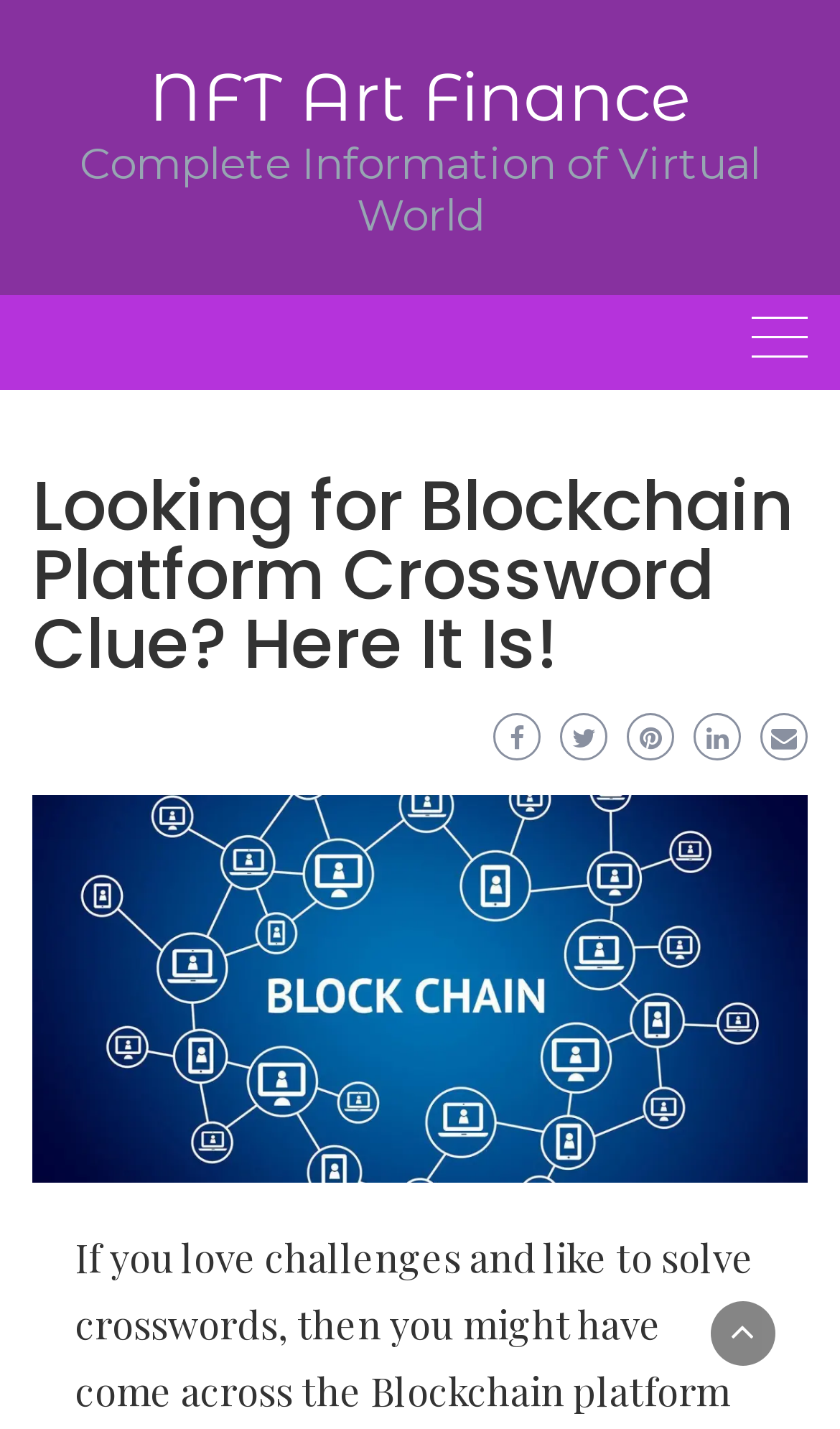Please locate and generate the primary heading on this webpage.

Looking for Blockchain Platform Crossword Clue? Here It Is!